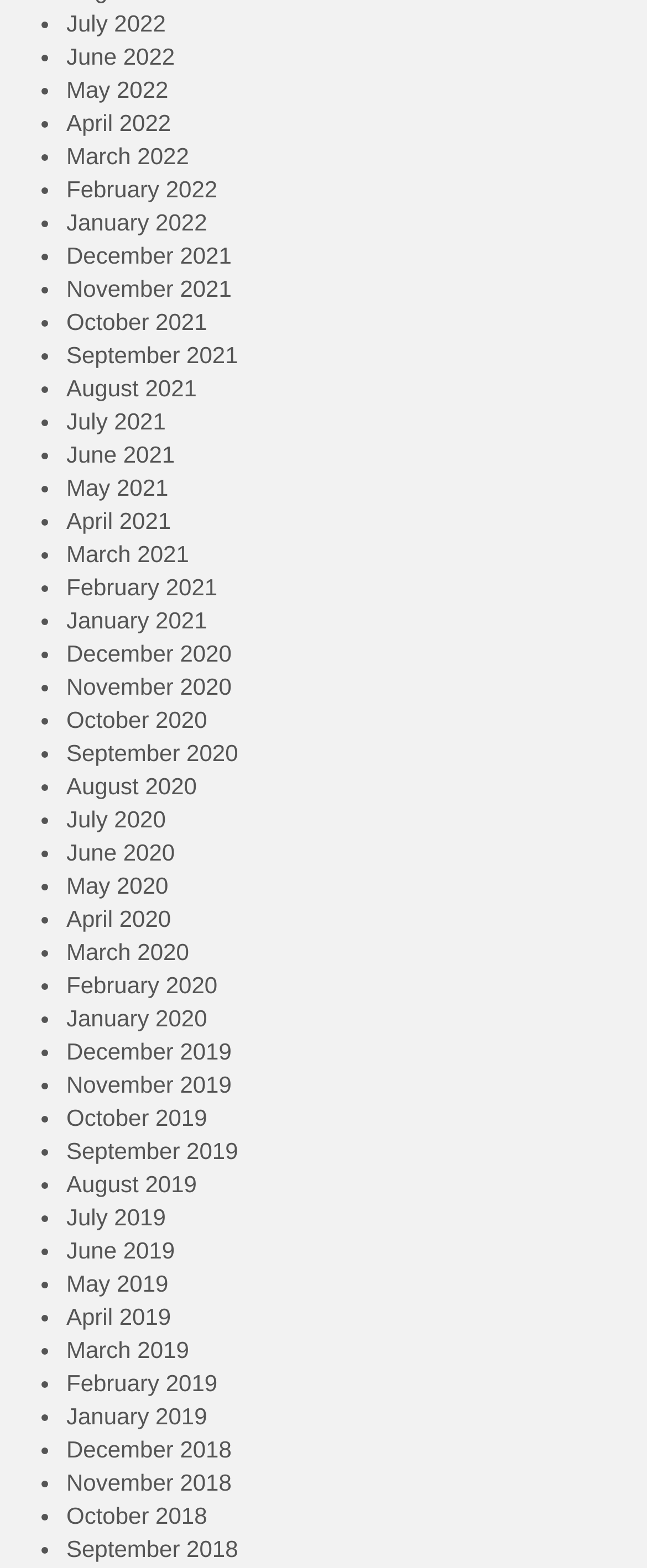What is the most recent month listed?
Refer to the image and give a detailed response to the question.

I looked at the list of links and found that the most recent month listed is July 2022, which is at the top of the list.